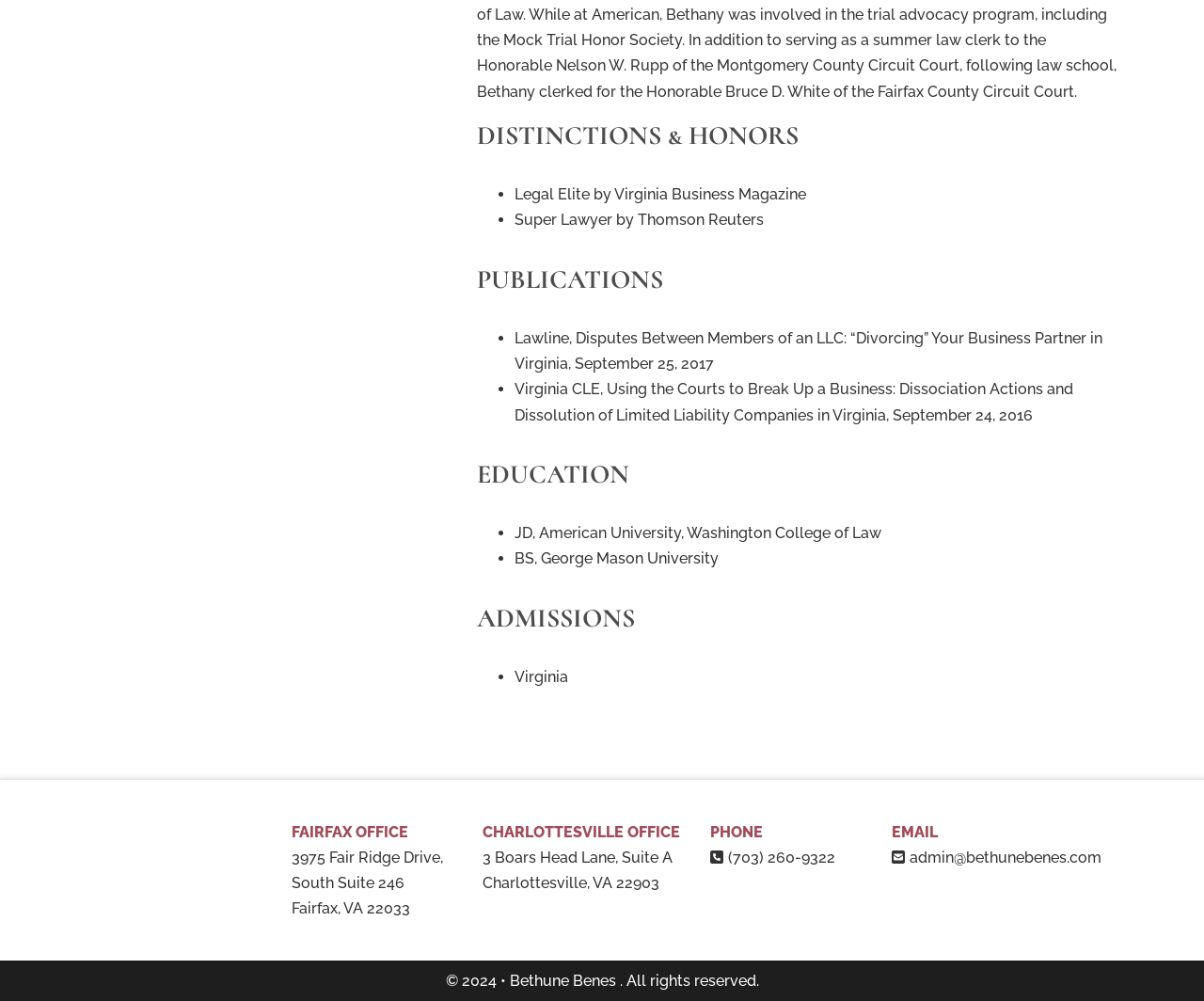What is the name of the lawyer's firm?
Analyze the image and provide a thorough answer to the question.

I found the answer by looking at the top of the webpage, where it lists the lawyer's firm as 'Bethune Benes'.